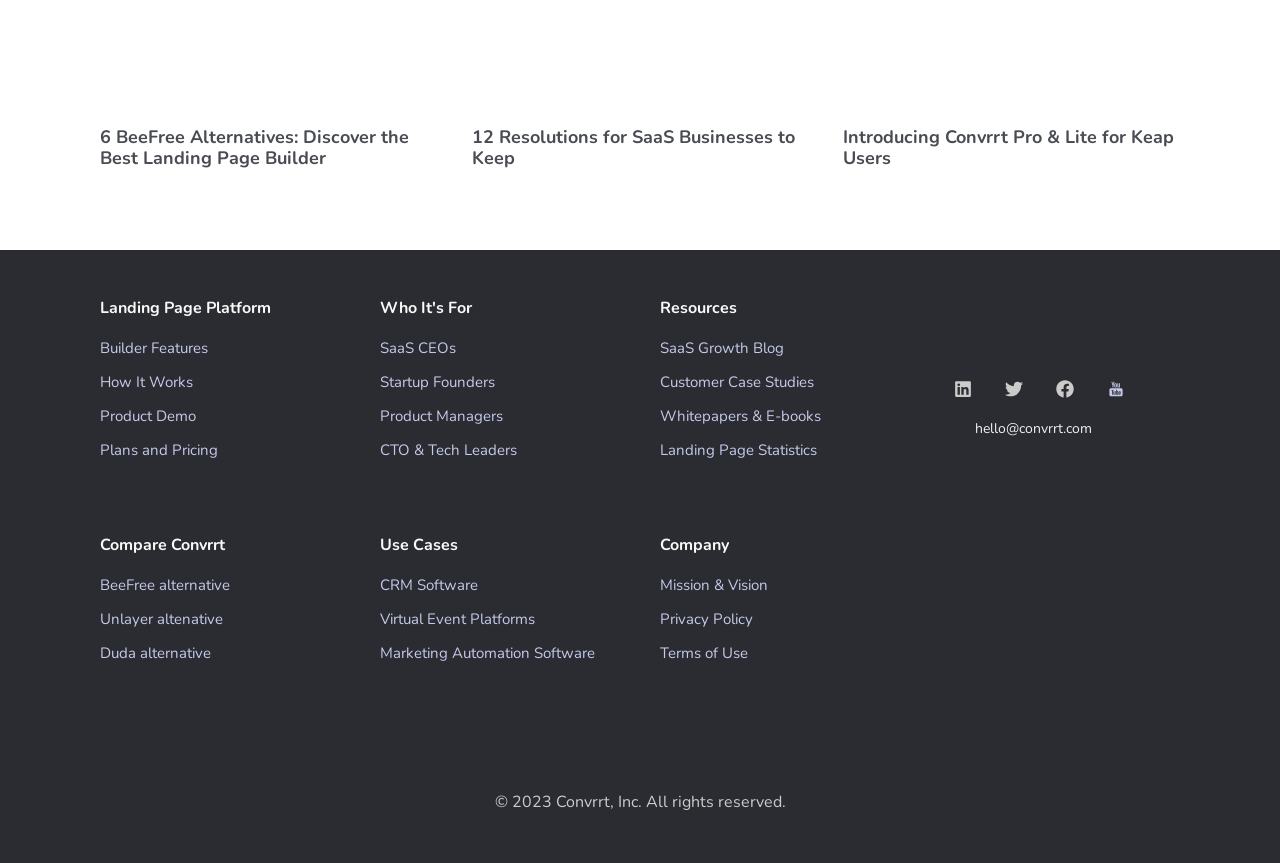Identify and provide the bounding box for the element described by: "hello@convrrt.com".

[0.762, 0.486, 0.853, 0.508]